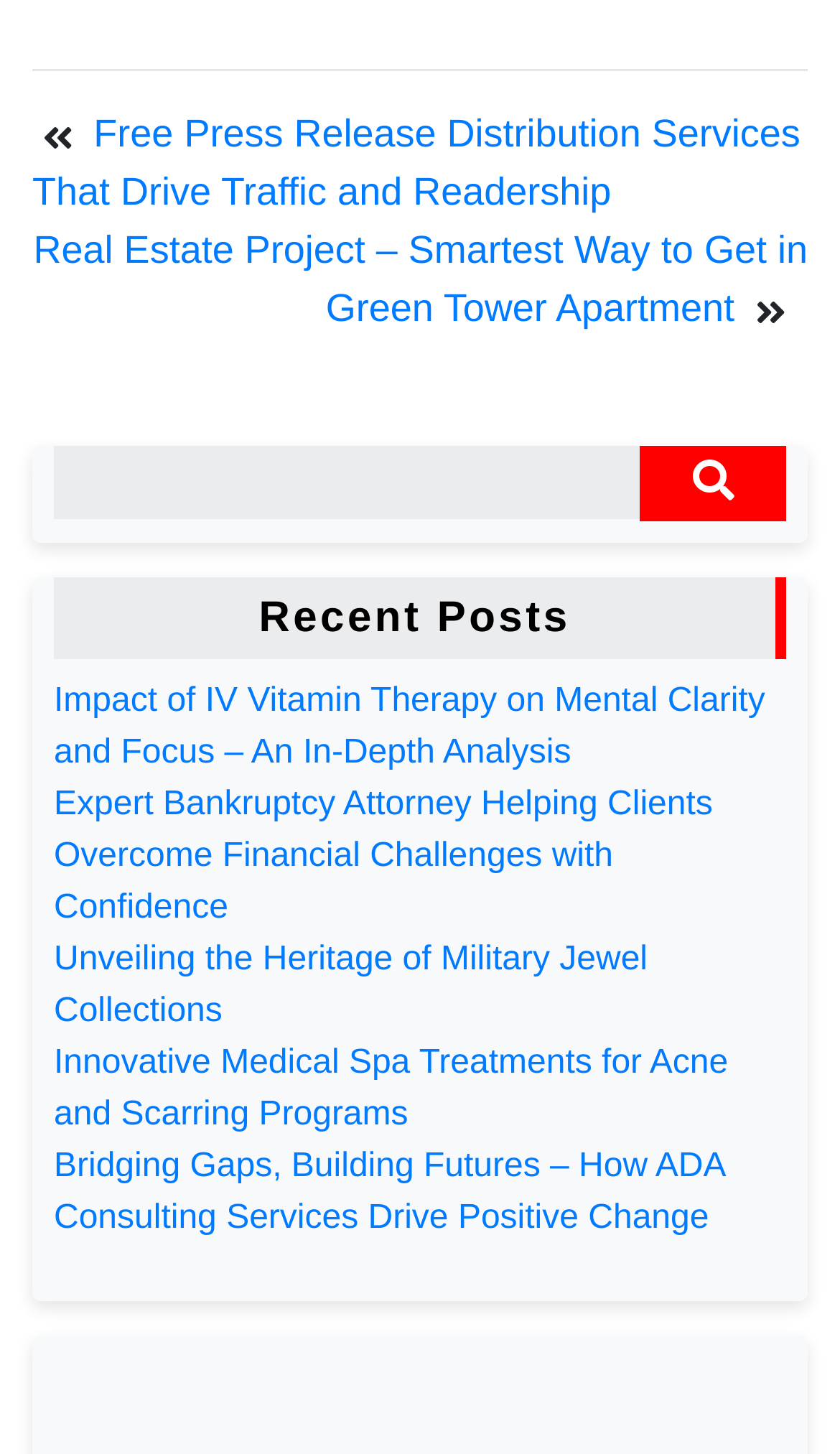Please respond in a single word or phrase: 
What type of content is listed below the 'Recent Posts' heading?

Blog posts